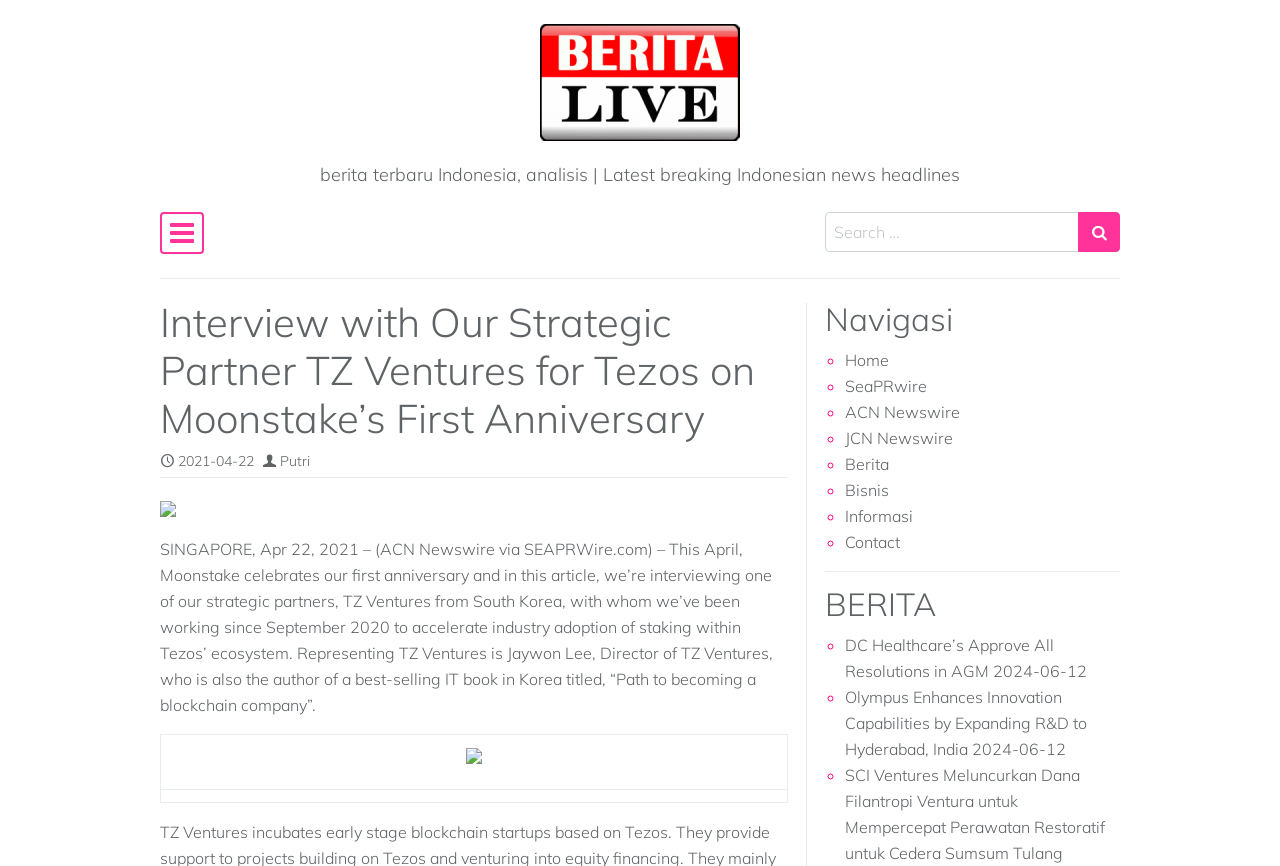Please specify the bounding box coordinates of the clickable region necessary for completing the following instruction: "check 'nottingham forest'". The coordinates must consist of four float numbers between 0 and 1, i.e., [left, top, right, bottom].

None